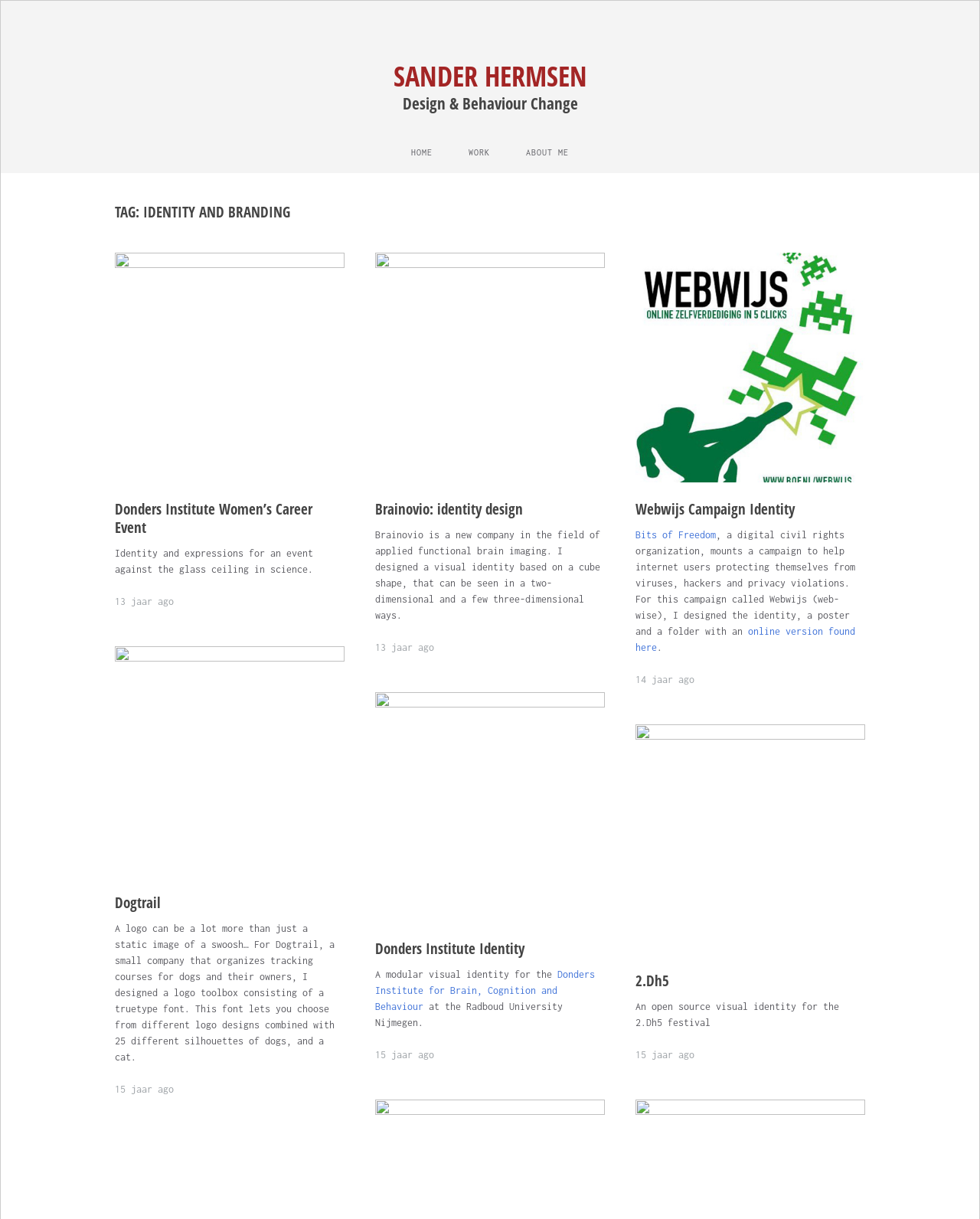How many years ago was the Webwijs Campaign Identity designed?
Look at the webpage screenshot and answer the question with a detailed explanation.

According to the webpage, the Webwijs Campaign Identity was designed 14 years ago, as indicated by the static text '14 jaar ago'.